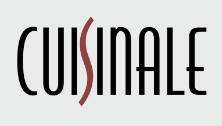Identify and describe all the elements present in the image.

The image features the logo of "Cuisinale," a brand likely associated with kitchens and interior design. The logo is designed in a modern and creative style, blending different typographic elements to evoke a sense of elegance and sophistication. The word "Cuisinale" is prominently displayed, with the "C" styled in a dark shade and the "uisinale" in a matching sleek font. A unique twist is added with a stylized element that curves through the middle of the text, potentially representing innovation or fluidity. This logo serves as a visual identity for the brand, reinforcing its focus on culinary spaces and contemporary aesthetics.